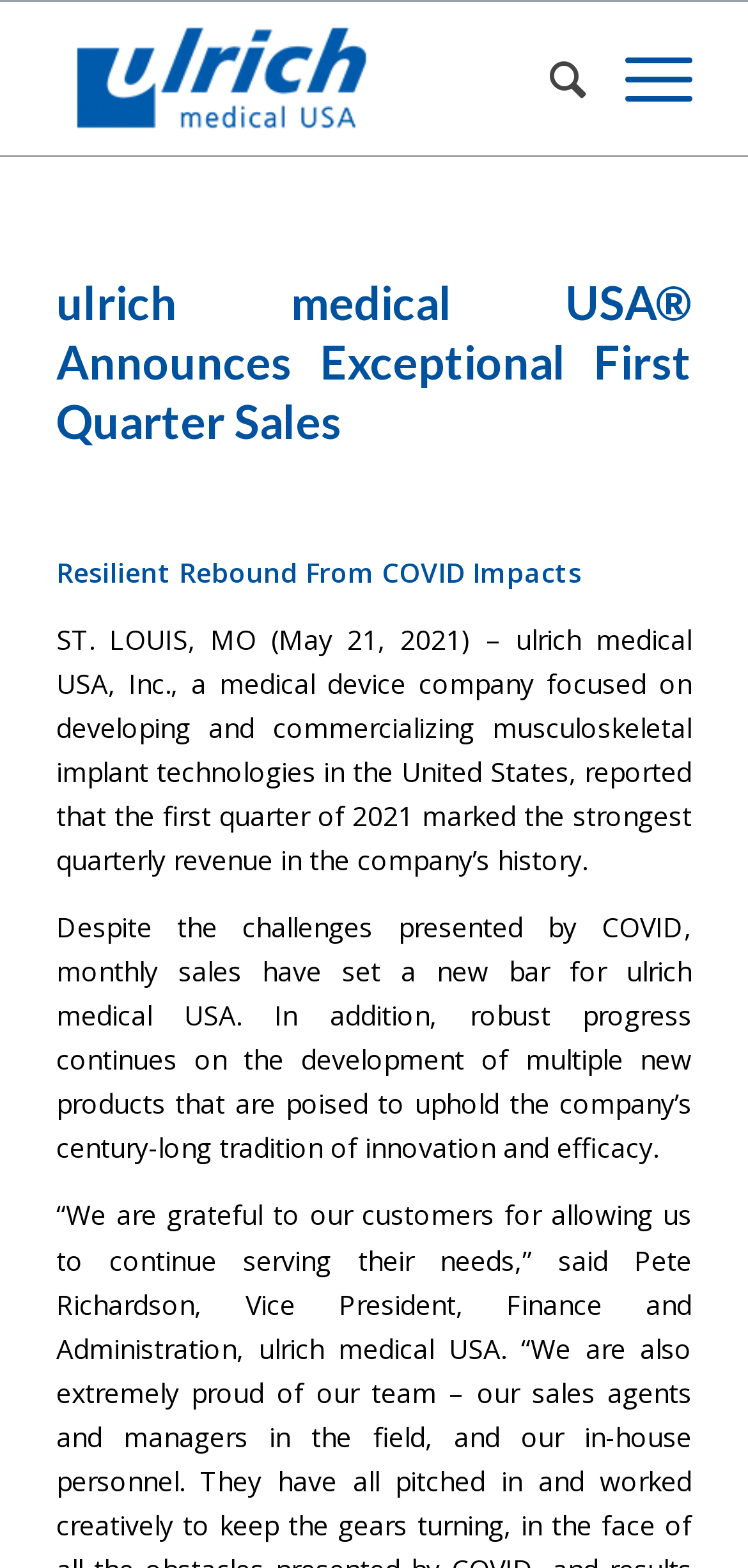Give the bounding box coordinates for this UI element: "alt="ulrich medical USA"". The coordinates should be four float numbers between 0 and 1, arranged as [left, top, right, bottom].

[0.075, 0.001, 0.755, 0.099]